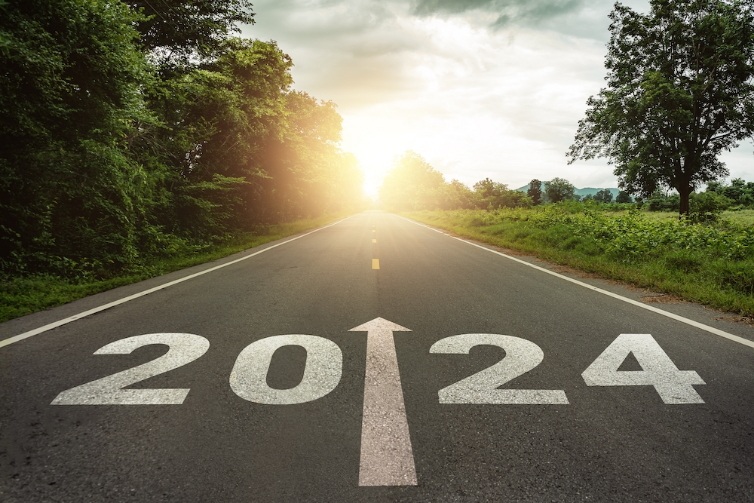Offer an in-depth description of the image.

The image captures a serene road leading into the horizon, marked with the year "2024" prominently painted in bold white letters on the asphalt. This visual metaphor suggests a pathway to the future, inviting contemplation of possibilities and new beginnings as the sunlight pierces through fluffy clouds, illuminating the scene. Flanked by lush greenery on either side, the tranquil setting evokes a sense of hope and renewal, reflecting the spirit of progress and growth anticipated in the coming year. The upward arrow accompanying the year emphasizes a forward momentum, encouraging viewers to envision the opportunities that lie ahead as we approach this pivotal time.